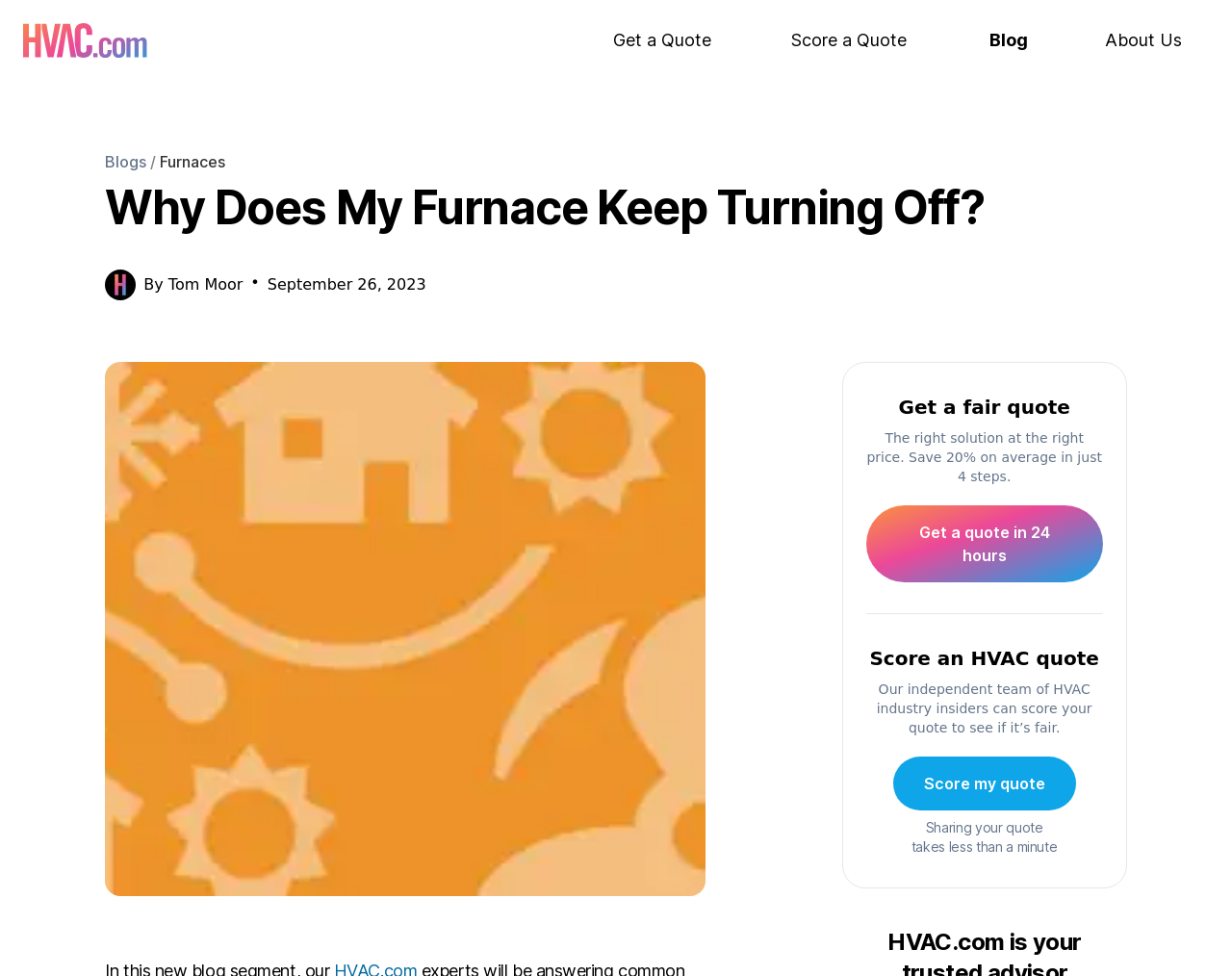Determine the bounding box coordinates of the clickable area required to perform the following instruction: "Click the 'Score my quote' link". The coordinates should be represented as four float numbers between 0 and 1: [left, top, right, bottom].

[0.725, 0.775, 0.873, 0.83]